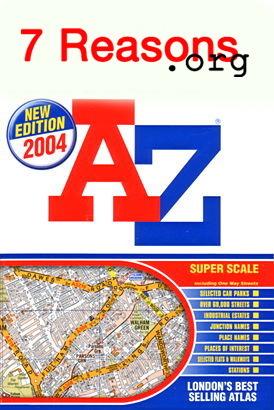Please answer the following query using a single word or phrase: 
What is the atlas branded as?

London's Best Selling Atlas